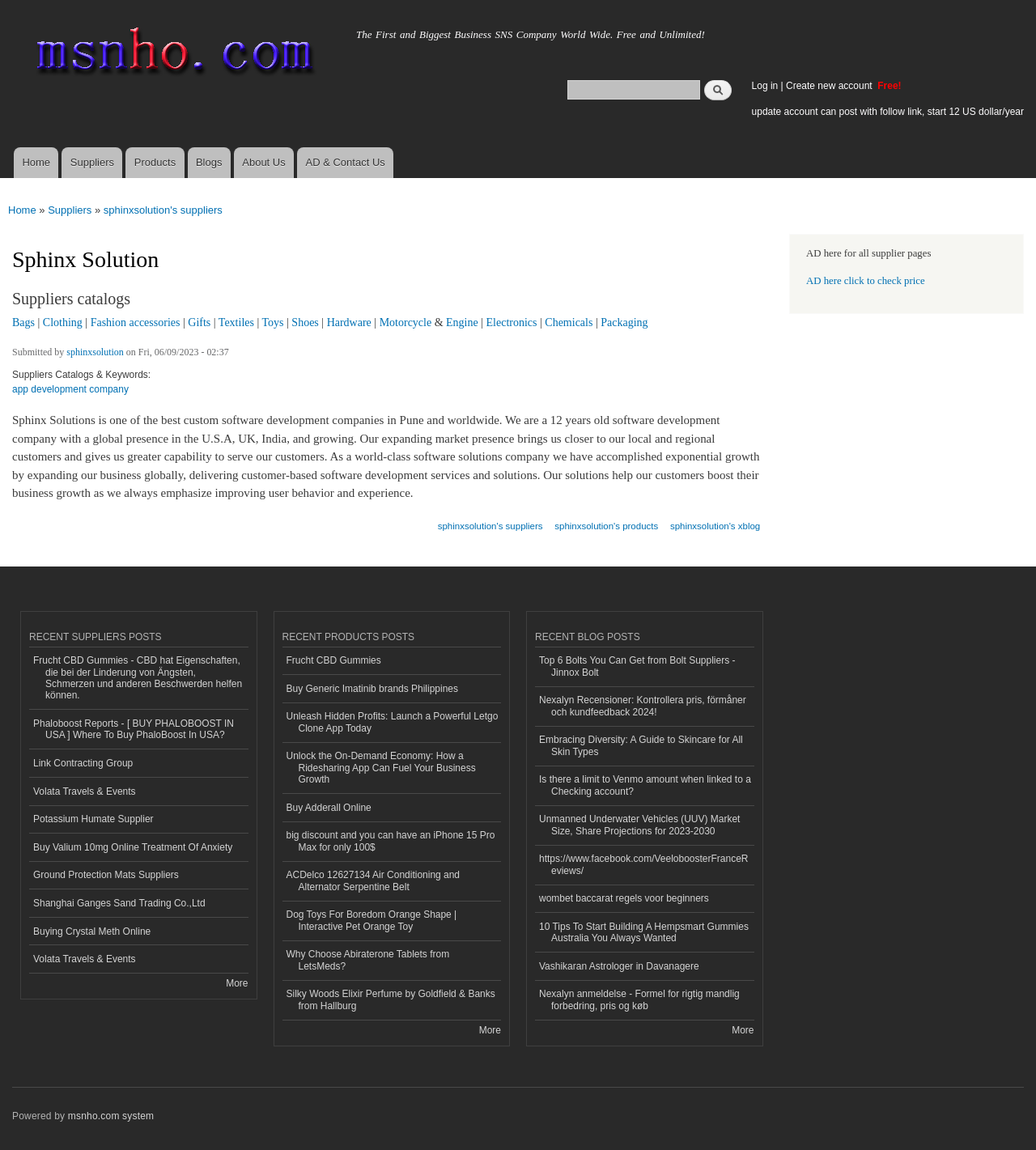Can you show the bounding box coordinates of the region to click on to complete the task described in the instruction: "Log in to the account"?

[0.725, 0.069, 0.751, 0.079]